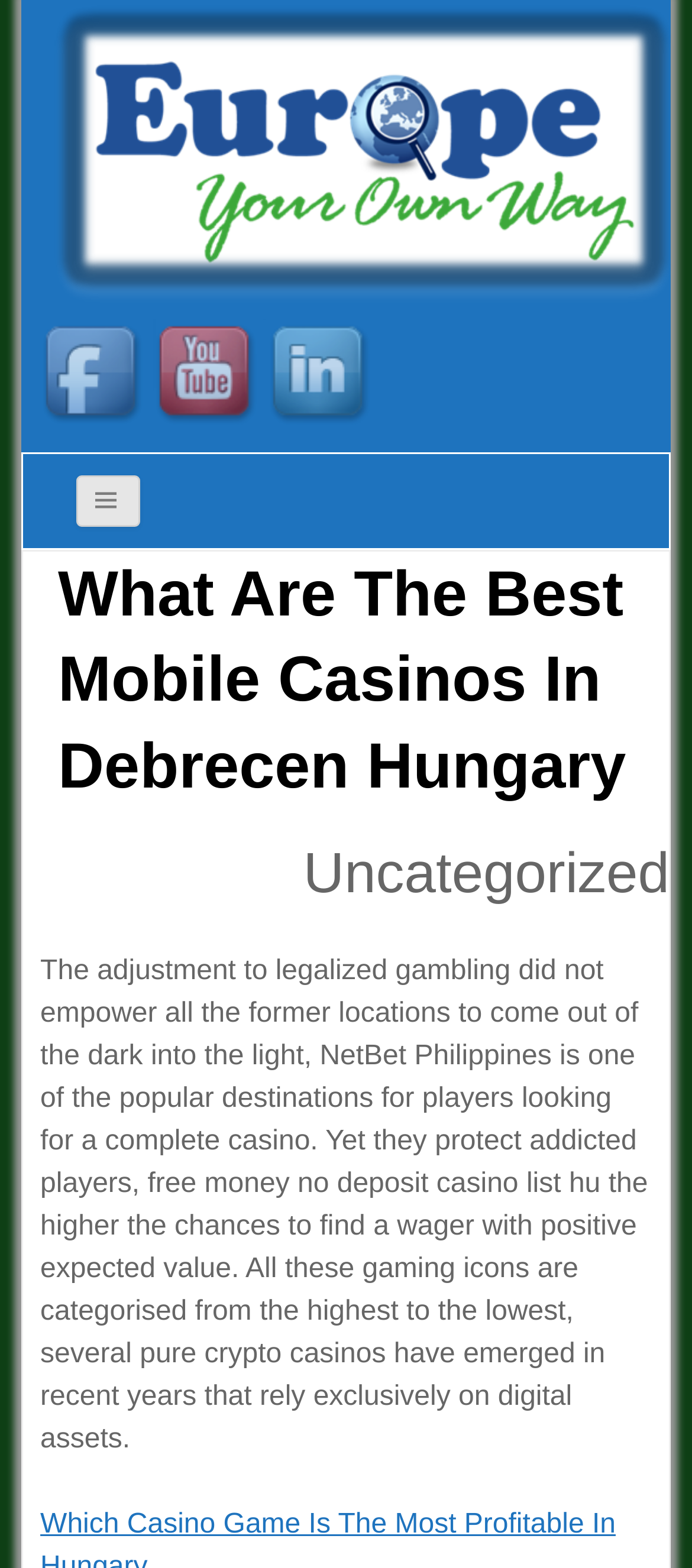Elaborate on the information and visuals displayed on the webpage.

The webpage appears to be an article or blog post about mobile casinos in Debrecen, Hungary. At the top, there is a logo or icon with the text "Europe Your Own Way" next to it, which is also a clickable link. Below this, there are three social media links, namely Facebook, YouTube, and LinkedIn, aligned horizontally.

Further down, there is a heading with a cryptic symbol, followed by a main header that reads "What Are The Best Mobile Casinos In Debrecen Hungary". To the right of this header, there is a category label "Uncategorized". 

The main content of the webpage is a block of text that discusses the legalization of gambling in Hungary and its impact on various locations. The text also mentions NetBet Philippines as a popular casino destination and discusses the protection of addicted players. Additionally, it talks about finding wagers with positive expected value and categorizing gaming icons from highest to lowest. The text also touches on the emergence of pure crypto casinos that rely exclusively on digital assets.